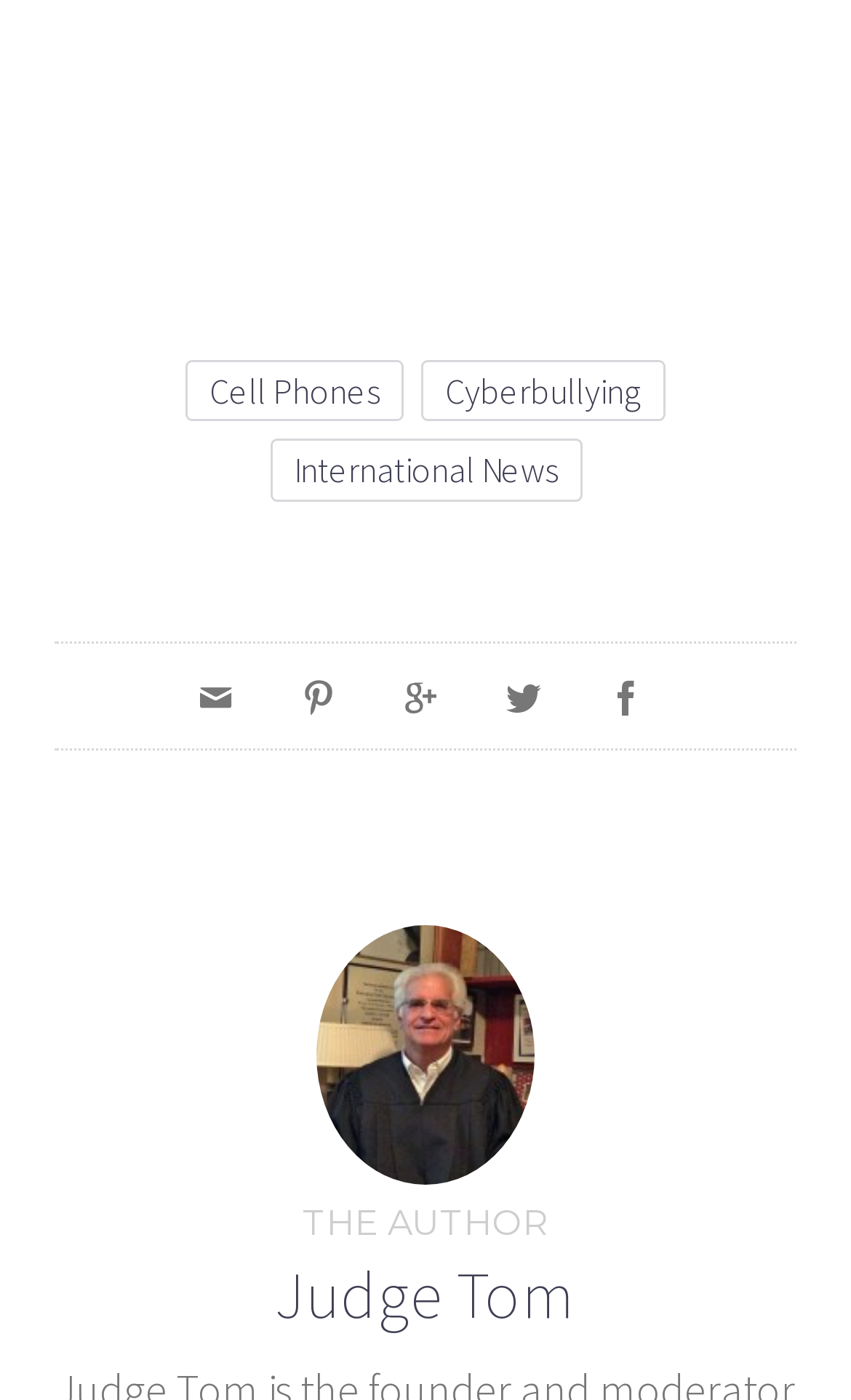Determine the bounding box coordinates of the clickable region to execute the instruction: "View International News". The coordinates should be four float numbers between 0 and 1, denoted as [left, top, right, bottom].

[0.317, 0.314, 0.683, 0.358]